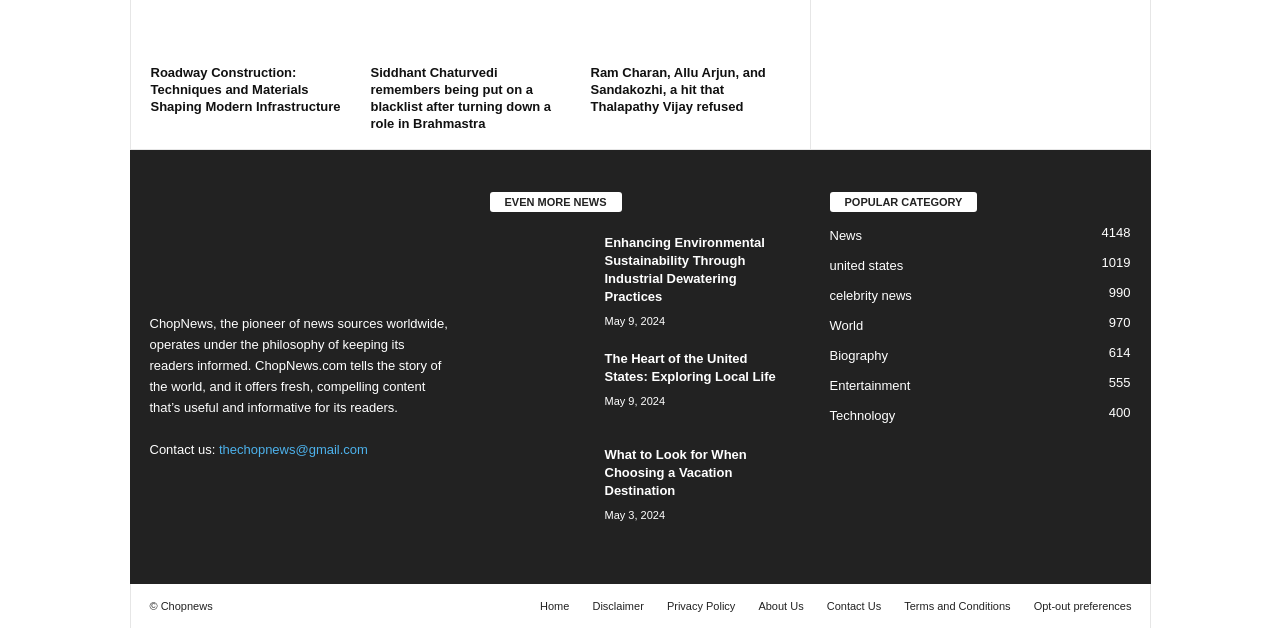Using the information in the image, could you please answer the following question in detail:
What is the date of the article 'Enhancing Environmental Sustainability Through Industrial Dewatering Practices'?

The date of the article can be found in the time element with the StaticText 'May 9, 2024' which is located below the heading 'Enhancing Environmental Sustainability Through Industrial Dewatering Practices'.